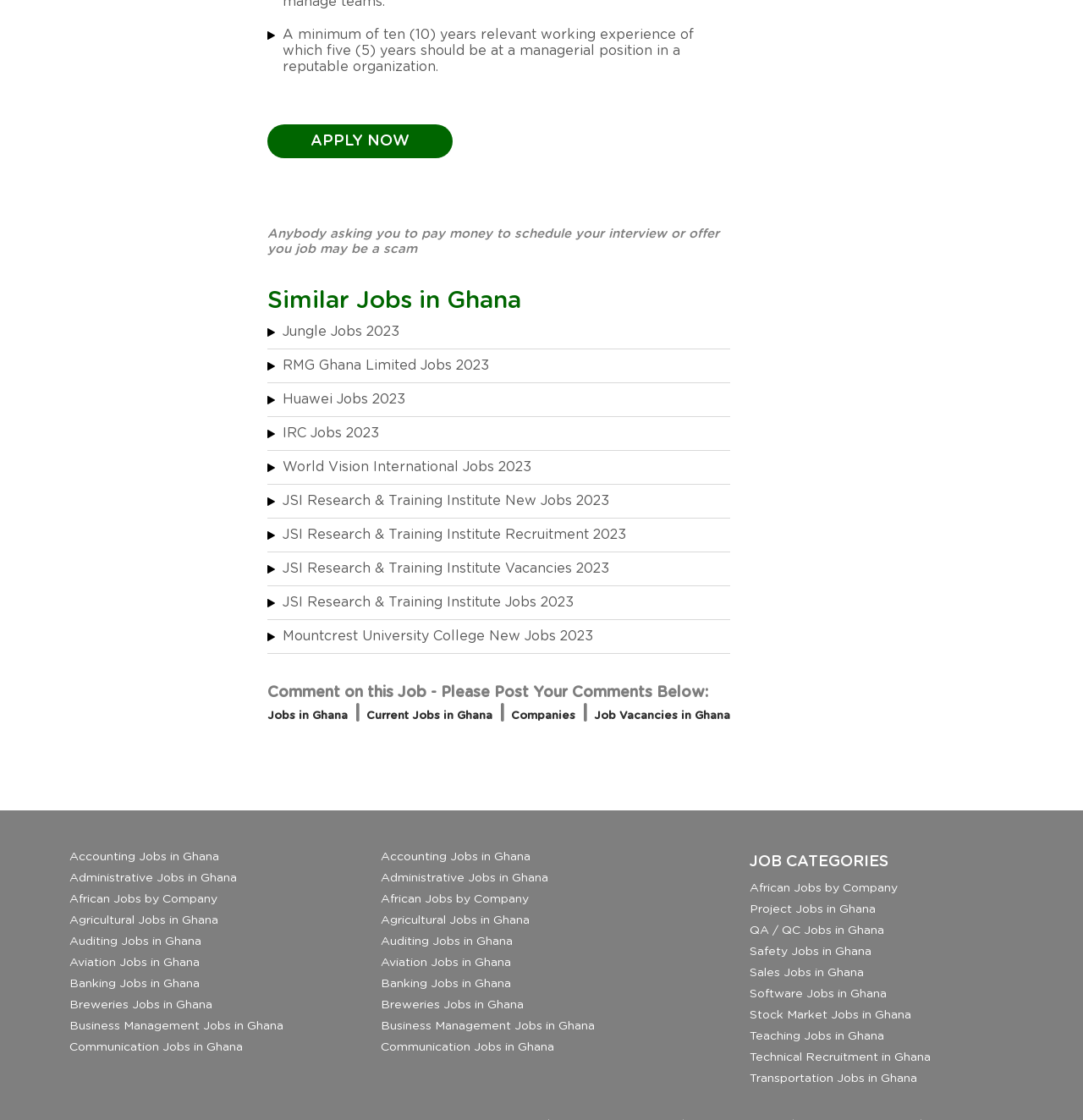What is the warning about in the job application process?
Give a single word or phrase as your answer by examining the image.

Scam